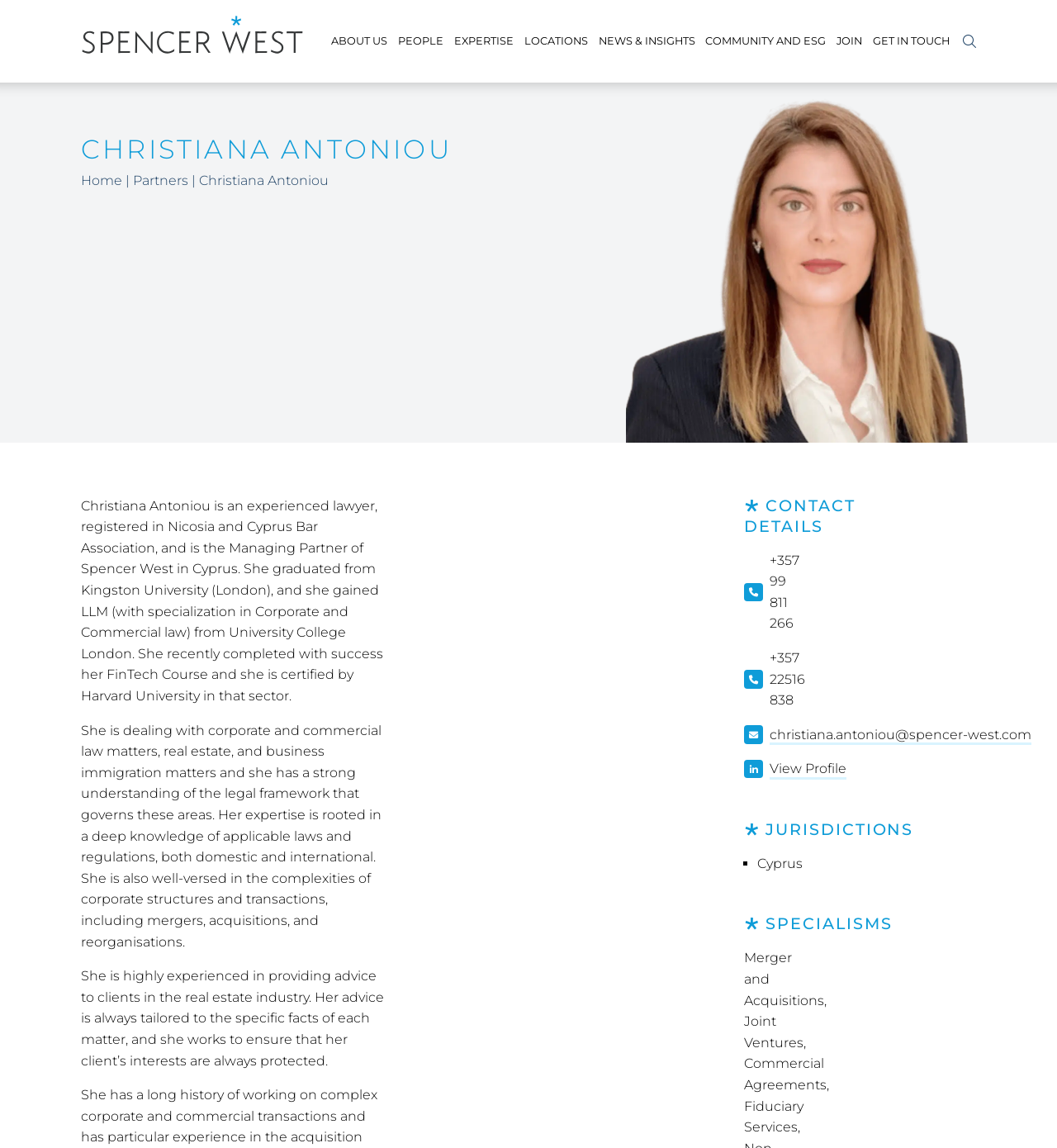Show the bounding box coordinates of the element that should be clicked to complete the task: "Click Spencer West Logo".

[0.077, 0.0, 0.288, 0.072]